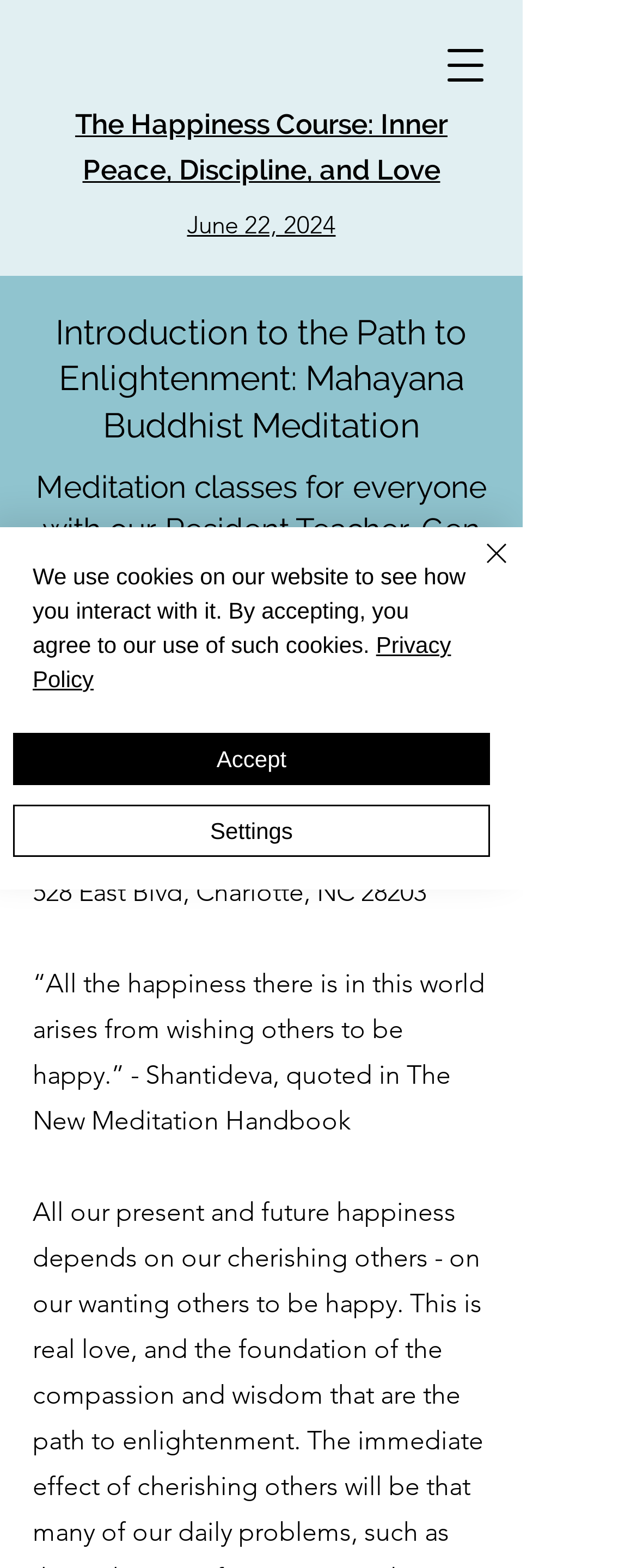Answer the question with a brief word or phrase:
What is the cost of a meditation class?

$12/class